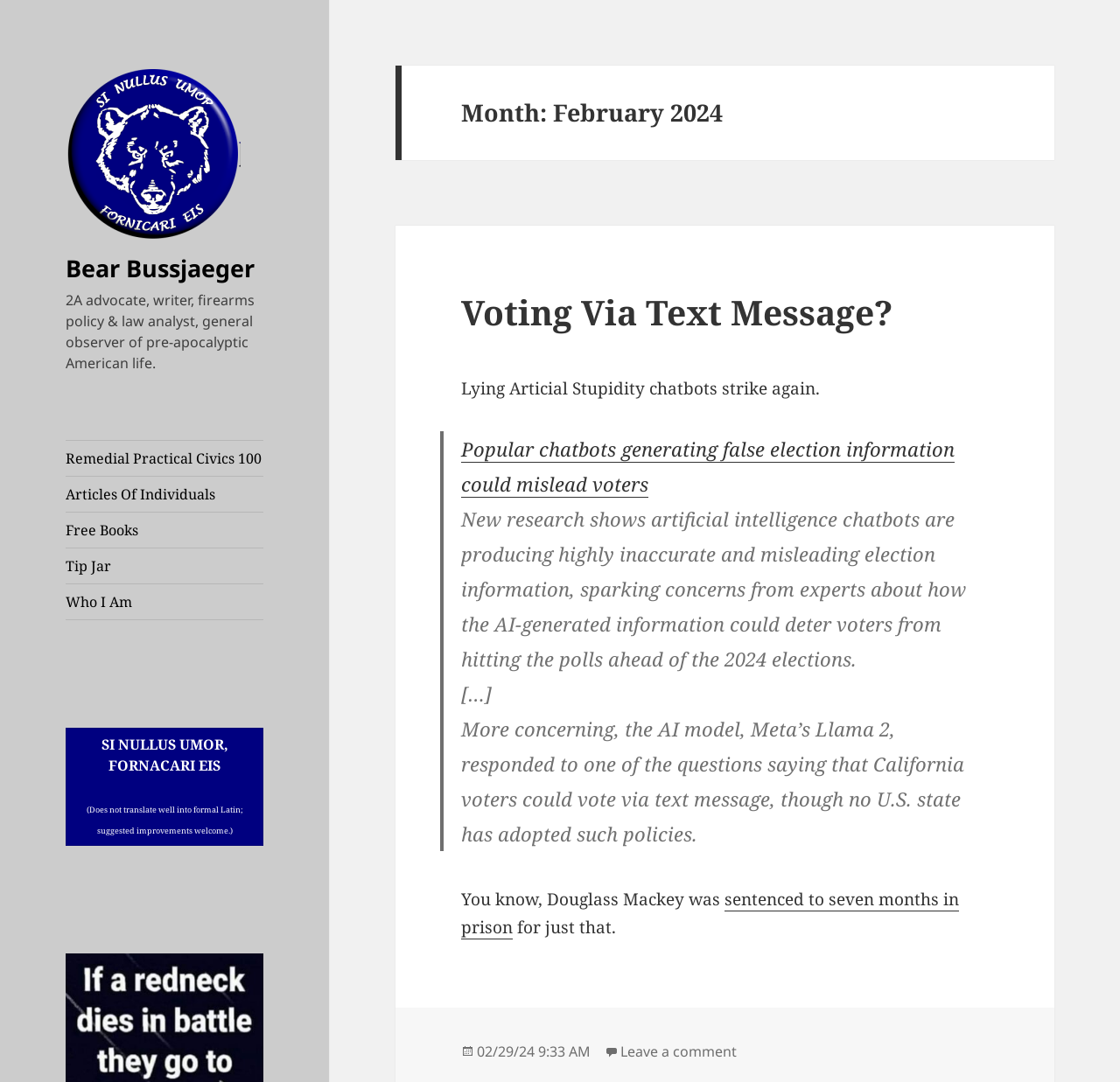What is the date of the article?
Your answer should be a single word or phrase derived from the screenshot.

02/29/24